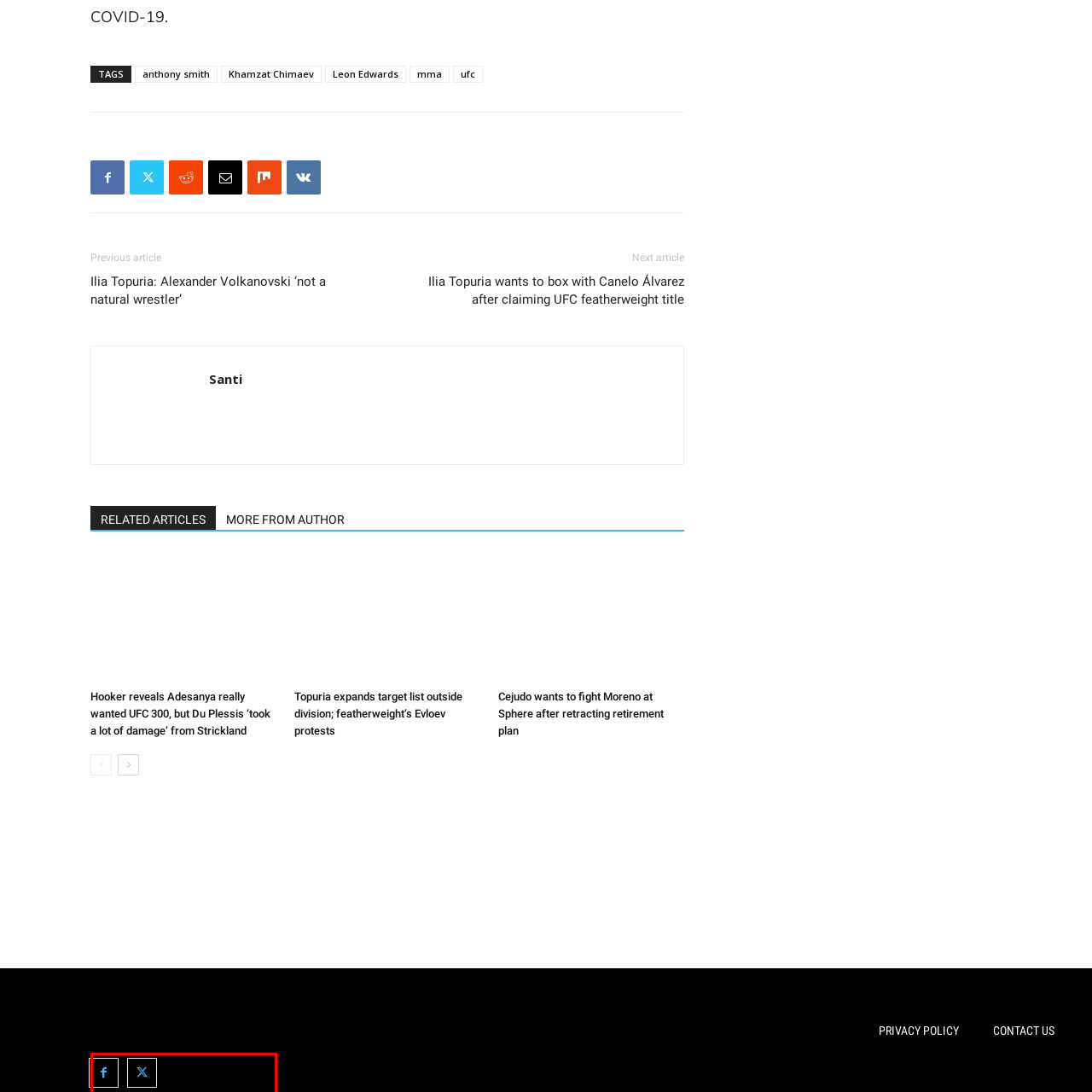Why was the fight between Leon Edwards and Khamzat Chimaev cancelled?
Examine the visual content inside the red box and reply with a single word or brief phrase that best answers the question.

Health concerns from COVID-19